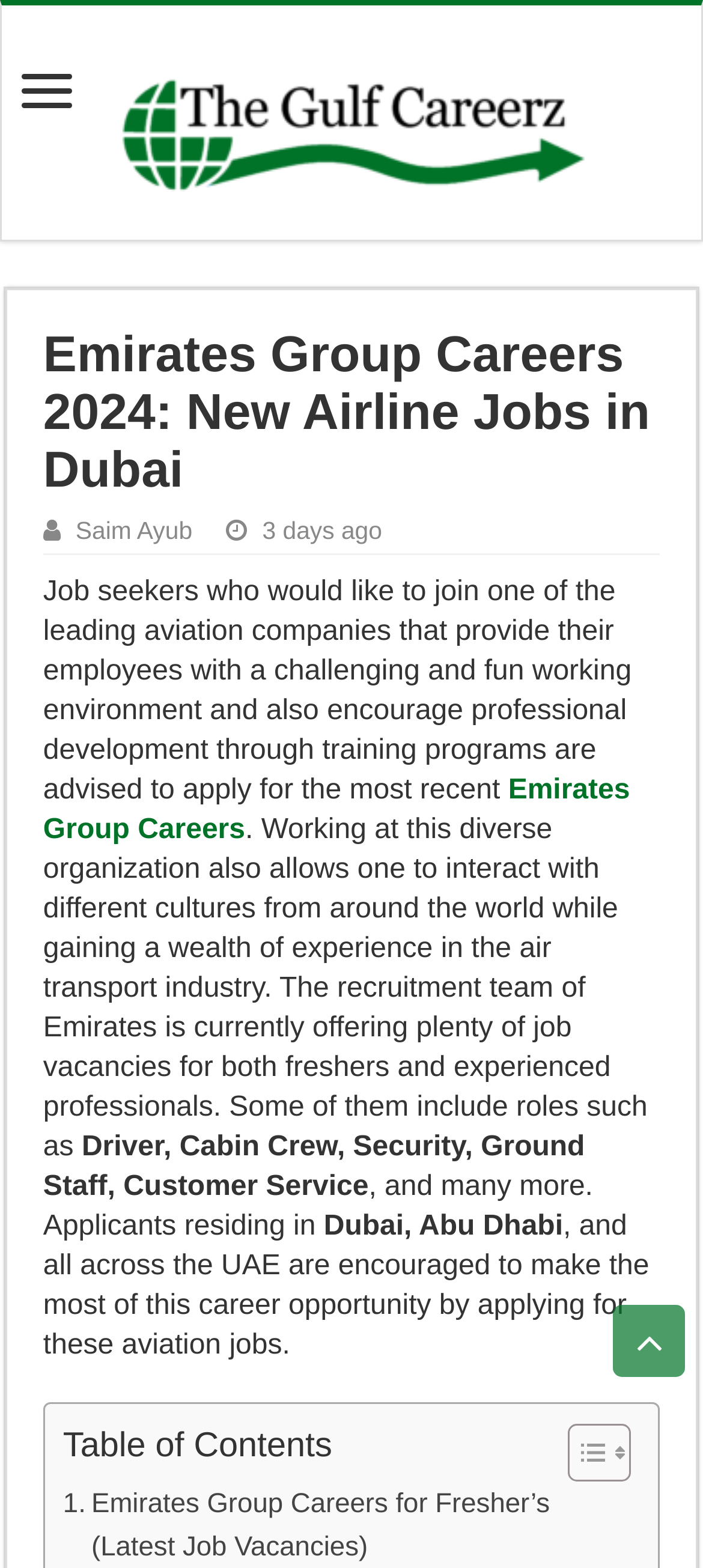Using the provided description: "Emirates Group Careers", find the bounding box coordinates of the corresponding UI element. The output should be four float numbers between 0 and 1, in the format [left, top, right, bottom].

[0.061, 0.494, 0.896, 0.539]